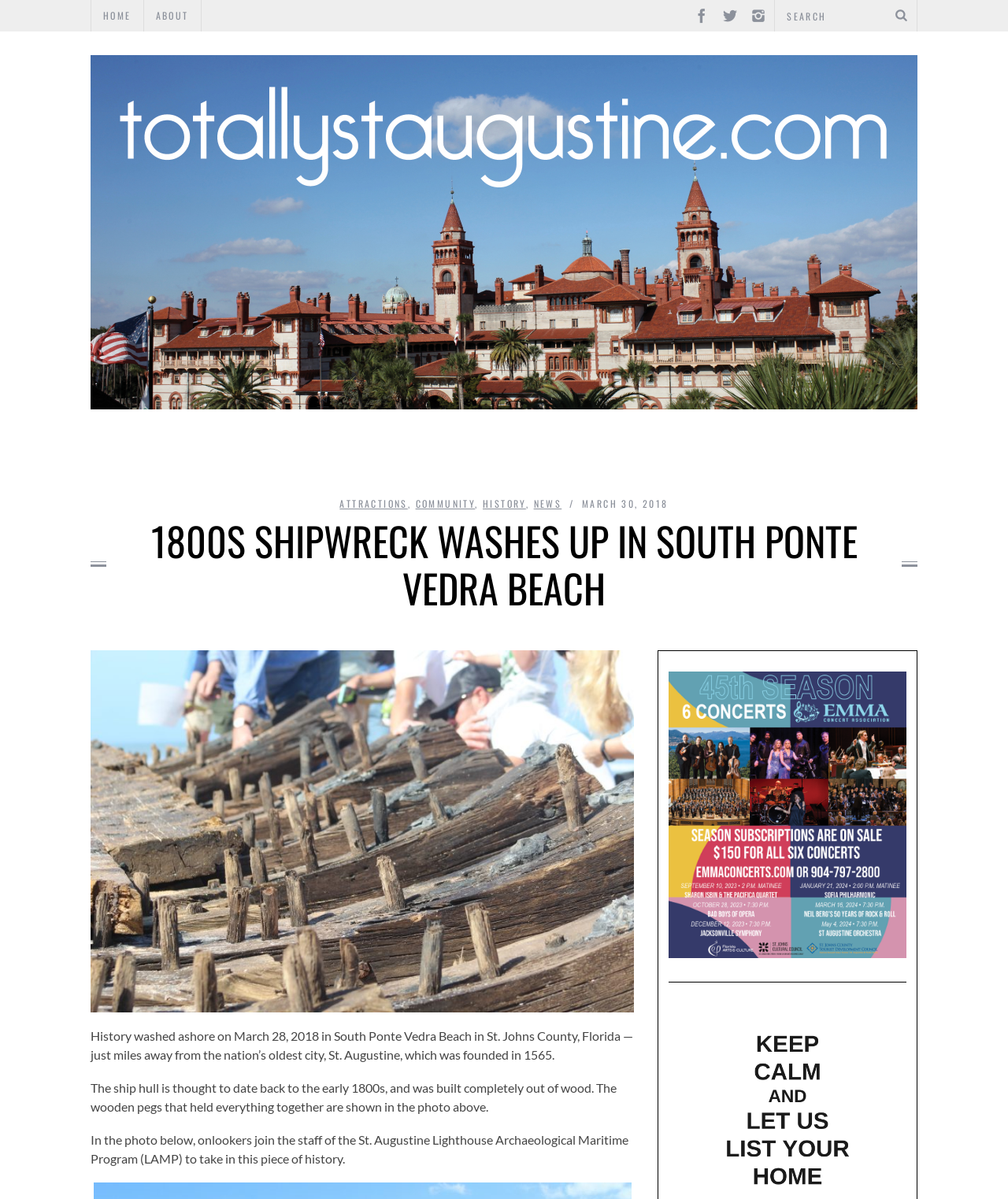Find the bounding box coordinates for the area that should be clicked to accomplish the instruction: "Click on ABOUT US".

None